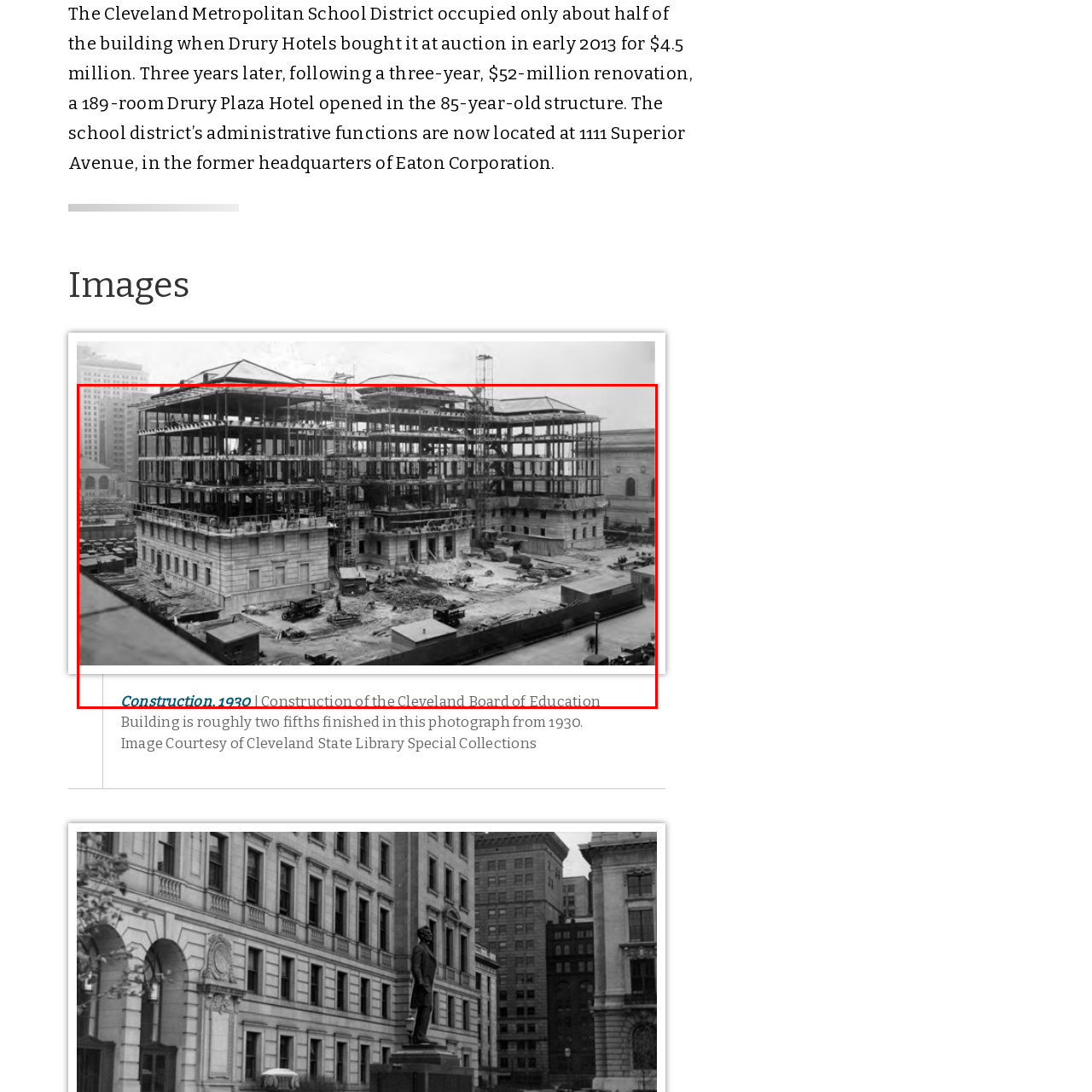Observe the image confined by the red frame and answer the question with a single word or phrase:
What is the source of the photograph?

Cleveland State Library Special Collections